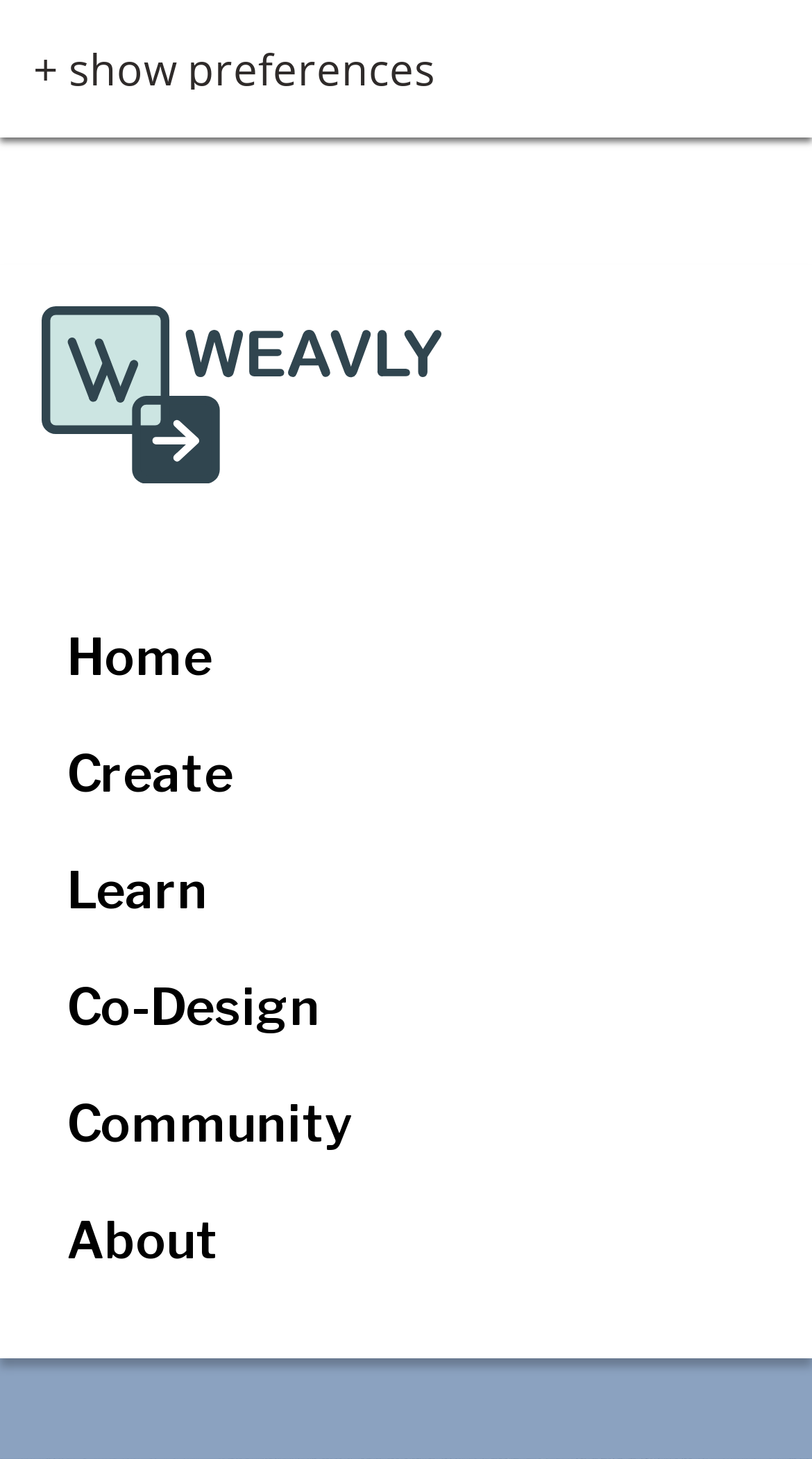Describe the entire webpage, focusing on both content and design.

The webpage is about introducing Dash and Dot, which are related to light and sound, and is part of the Weavly Educator's Toolkit. 

At the top of the page, there is a button labeled "Show Display Preferences" with a "+" sign, which is not currently pressed or expanded. 

Below the button, there is a prominent link to the Weavly website, taking up most of the width of the page. 

Underneath the Weavly link, there is a navigation menu that spans the entire width of the page. The menu consists of six links: Home, Create, Learn, Co-Design, Community, and About, which are arranged vertically from top to bottom.